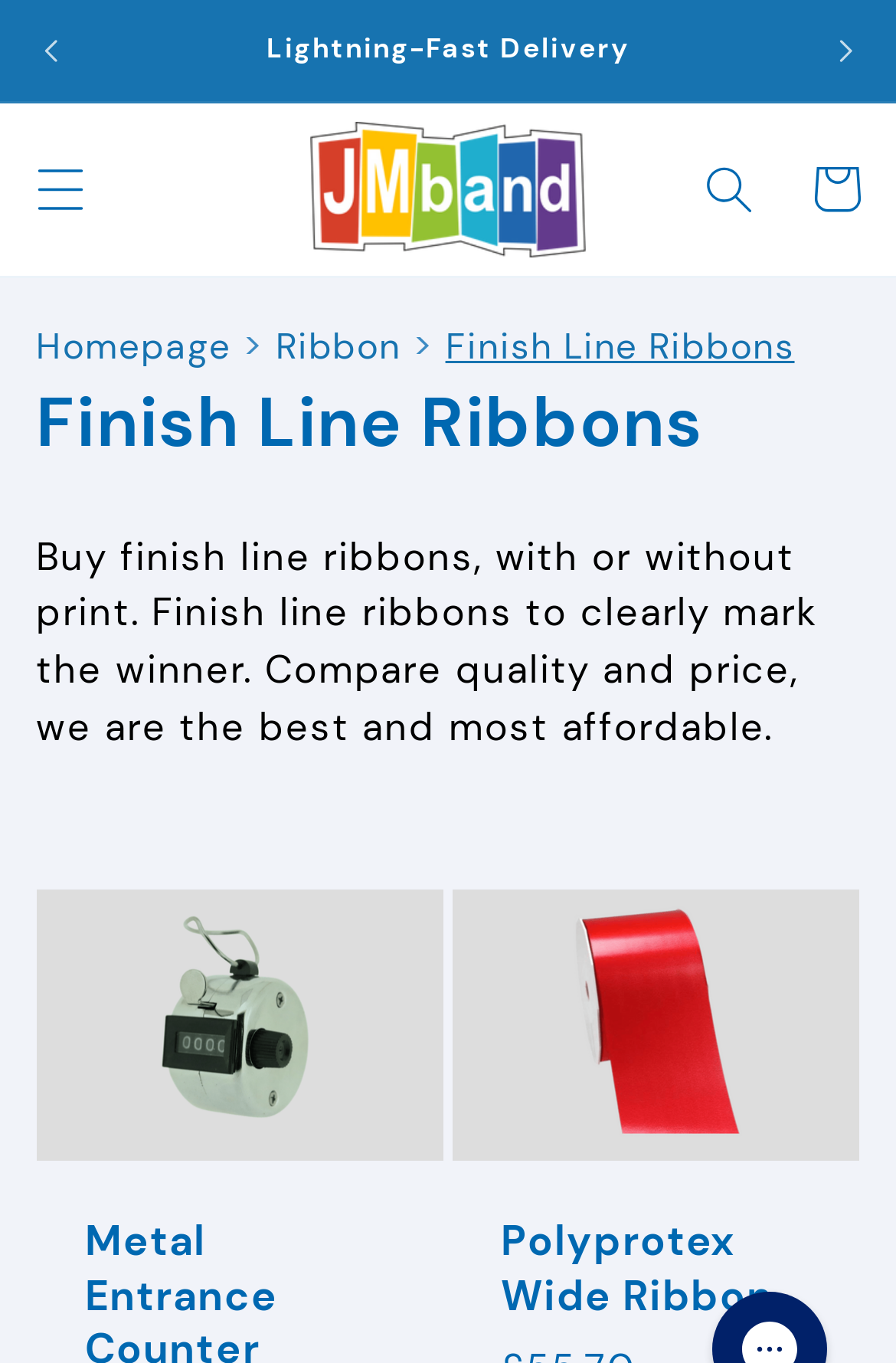Find the bounding box coordinates for the HTML element described as: "Finish Line Ribbons". The coordinates should consist of four float values between 0 and 1, i.e., [left, top, right, bottom].

[0.497, 0.235, 0.887, 0.271]